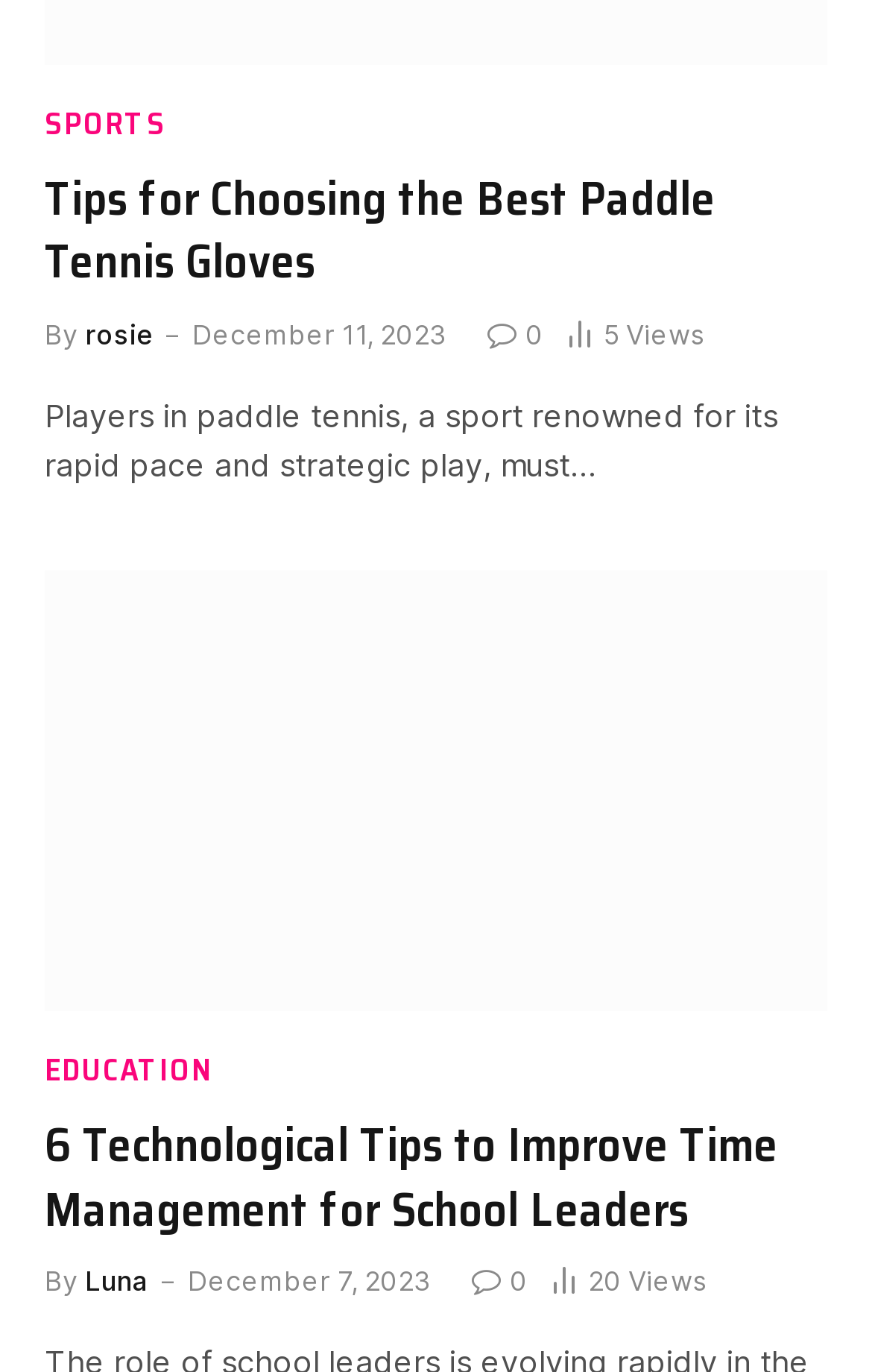Locate the bounding box coordinates of the element that needs to be clicked to carry out the instruction: "Read the article 'Tips for Choosing the Best Paddle Tennis Gloves'". The coordinates should be given as four float numbers ranging from 0 to 1, i.e., [left, top, right, bottom].

[0.051, 0.117, 0.821, 0.217]